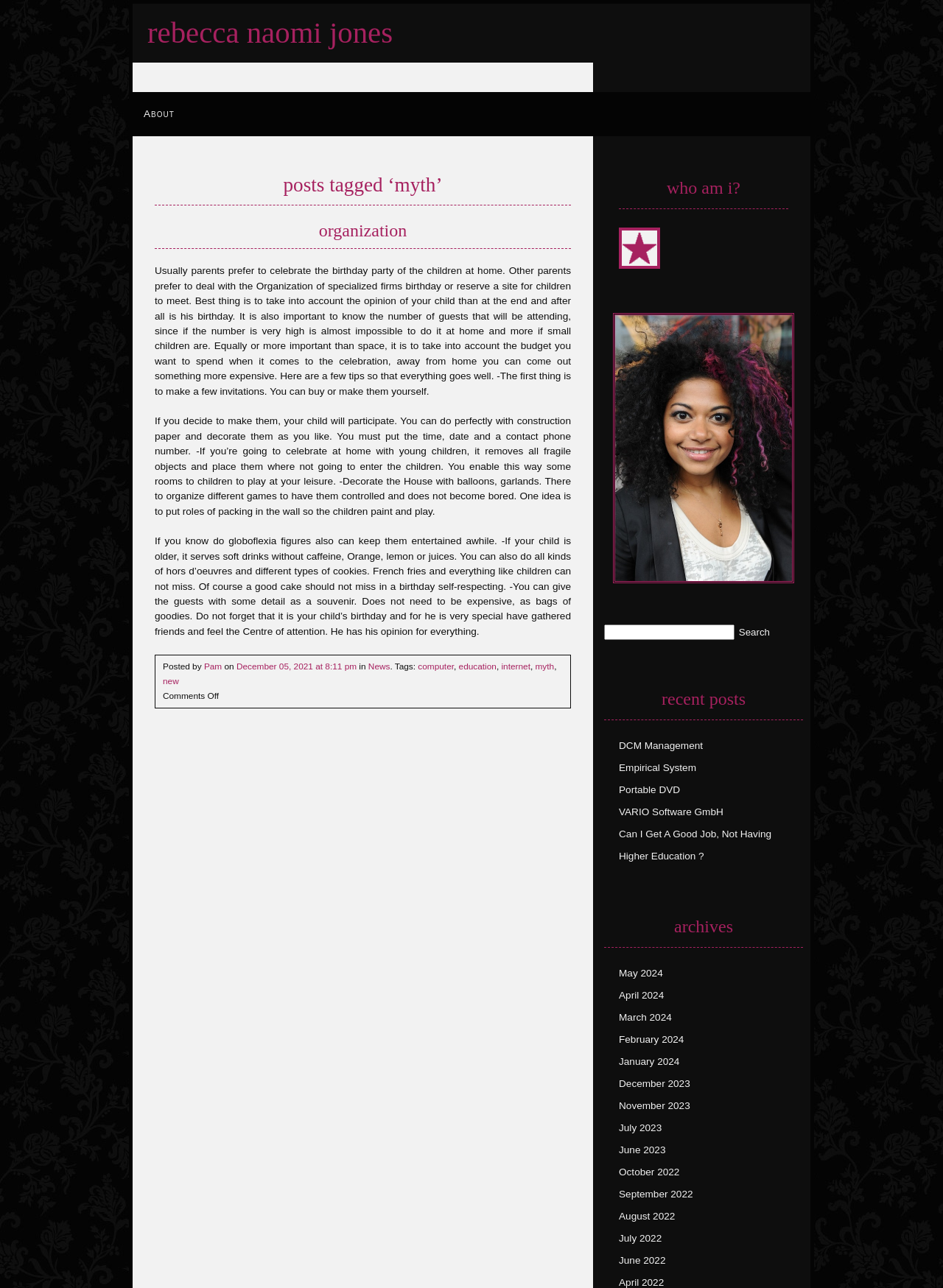Find the bounding box coordinates for the element described here: "April 2024".

[0.656, 0.769, 0.704, 0.777]